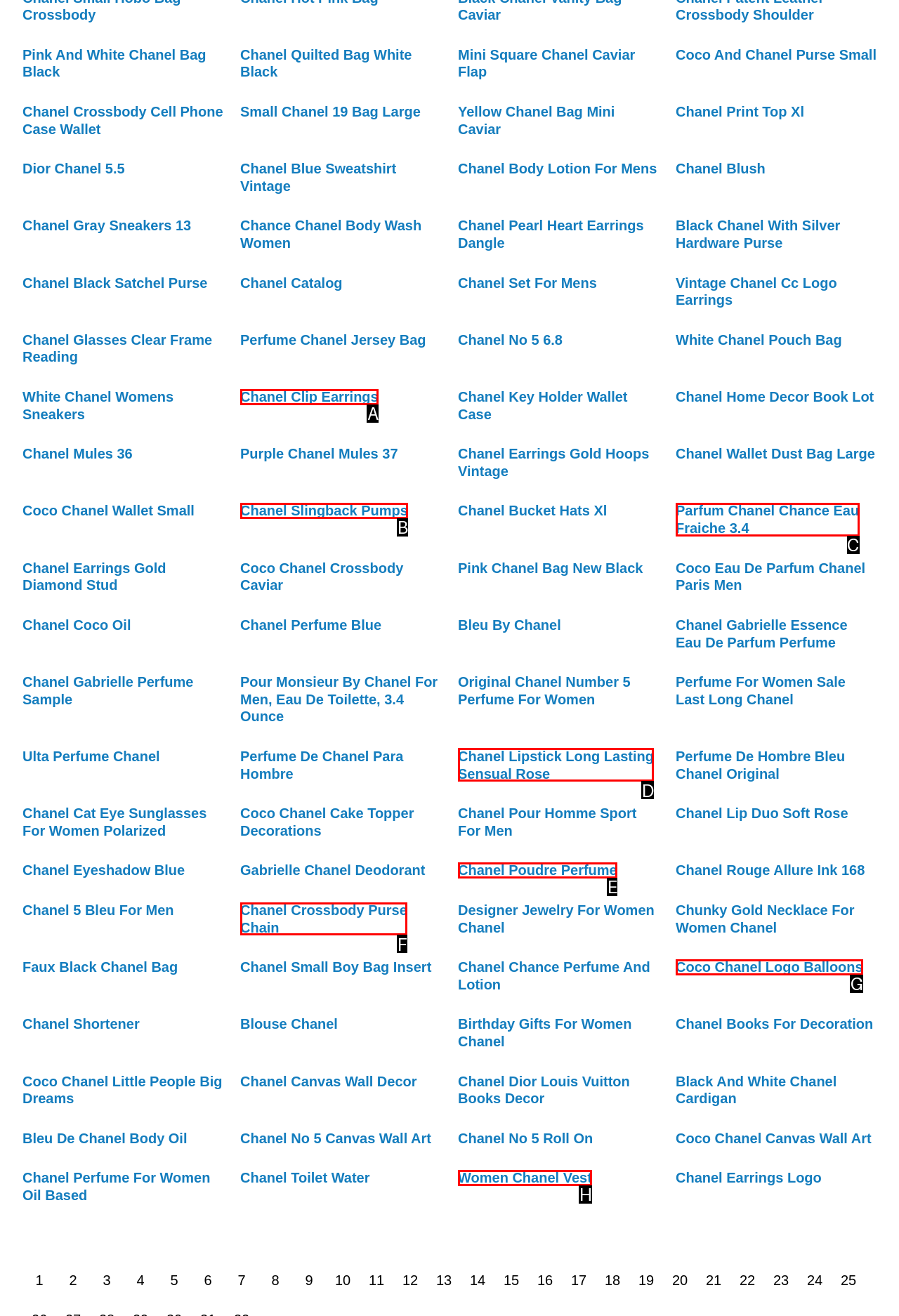Using the provided description: chanel crossbody purse chain, select the HTML element that corresponds to it. Indicate your choice with the option's letter.

F